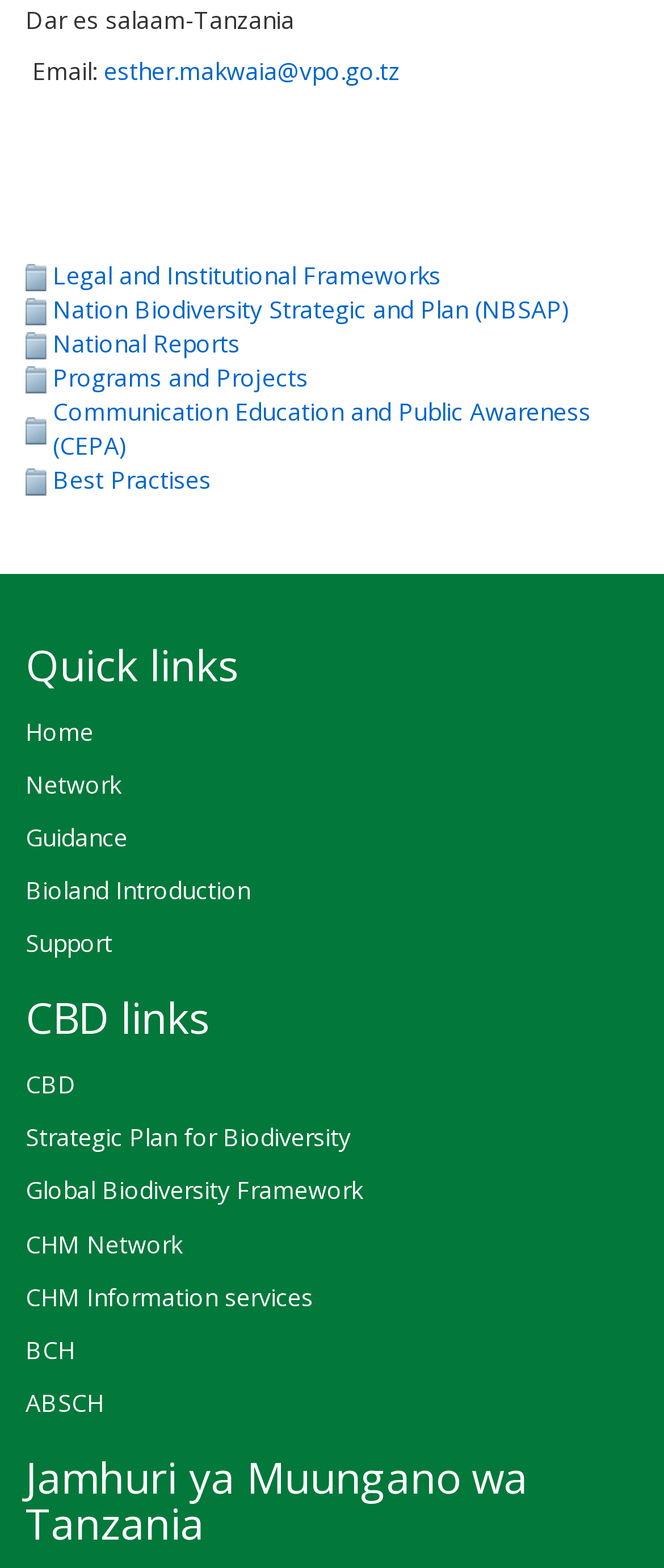Specify the bounding box coordinates of the area to click in order to execute this command: 'Open the 'National Reports' page'. The coordinates should consist of four float numbers ranging from 0 to 1, and should be formatted as [left, top, right, bottom].

[0.079, 0.208, 0.362, 0.229]